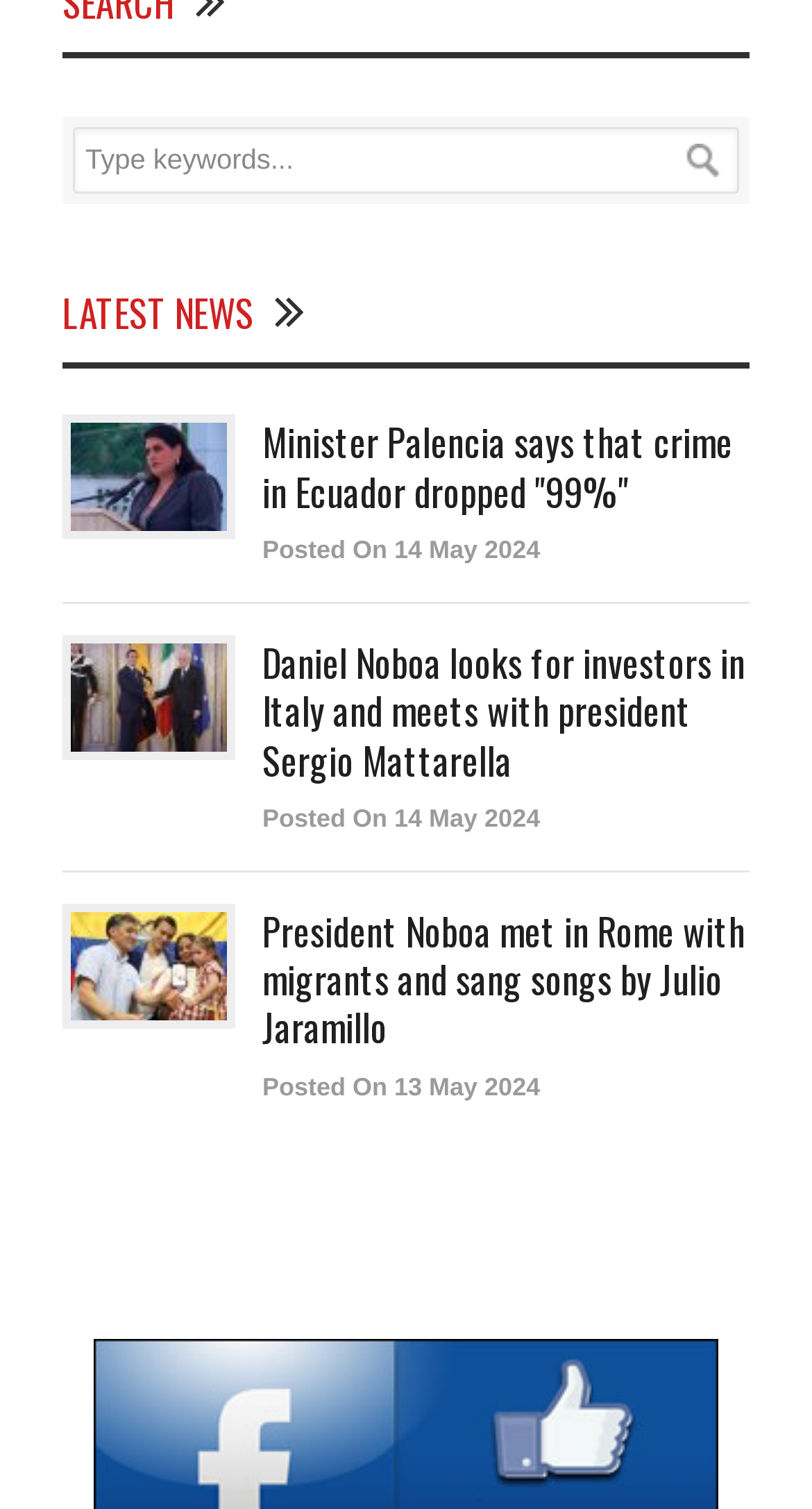Please find the bounding box for the following UI element description. Provide the coordinates in (top-left x, top-left y, bottom-right x, bottom-right y) format, with values between 0 and 1: alt="ecuador-times-ecuador-news-minister-palencia-says-that-crime-in-ecuador-dropped-99"

[0.087, 0.281, 0.279, 0.352]